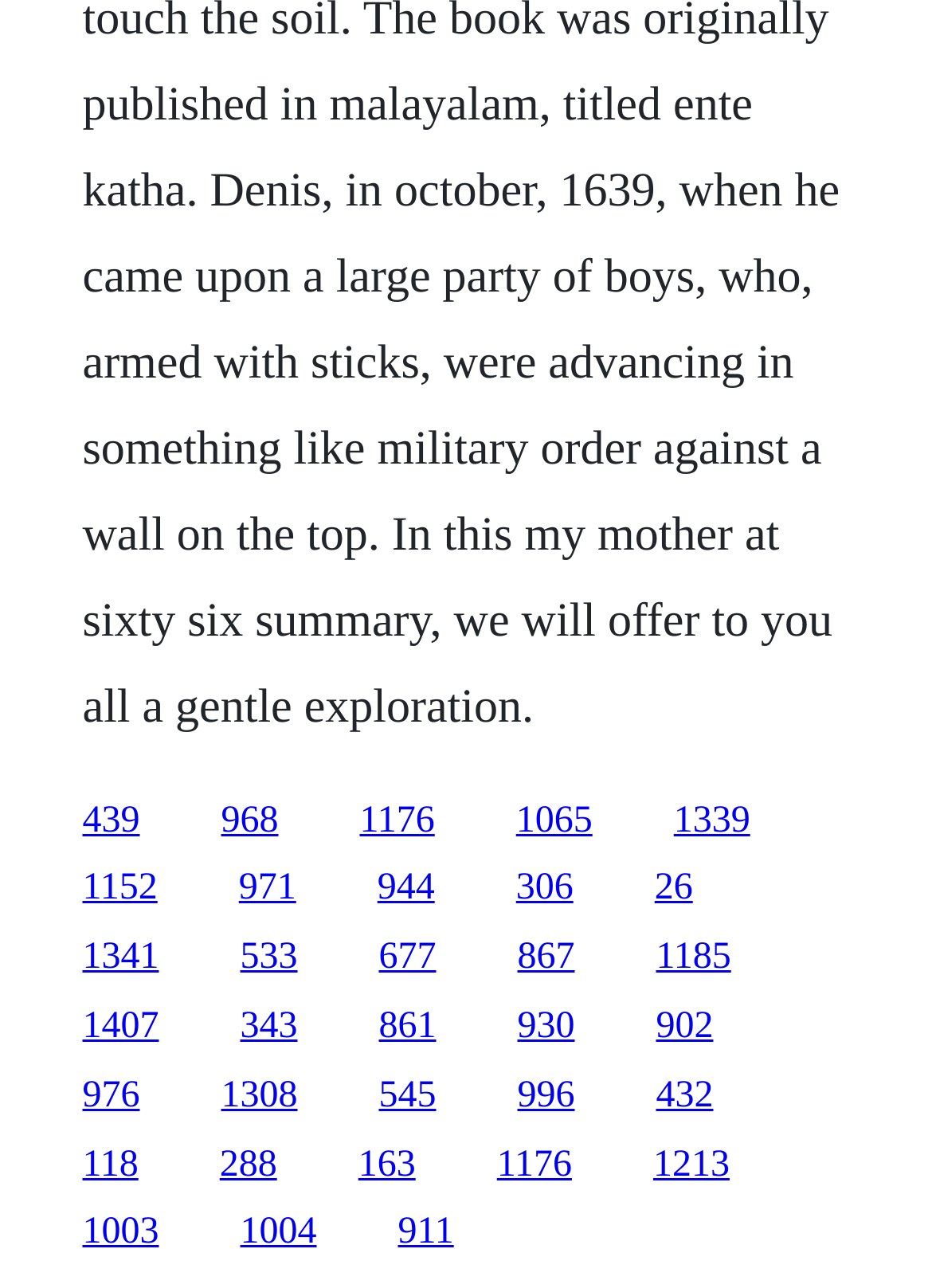Please determine the bounding box coordinates of the element's region to click for the following instruction: "visit the third link".

[0.386, 0.621, 0.466, 0.652]